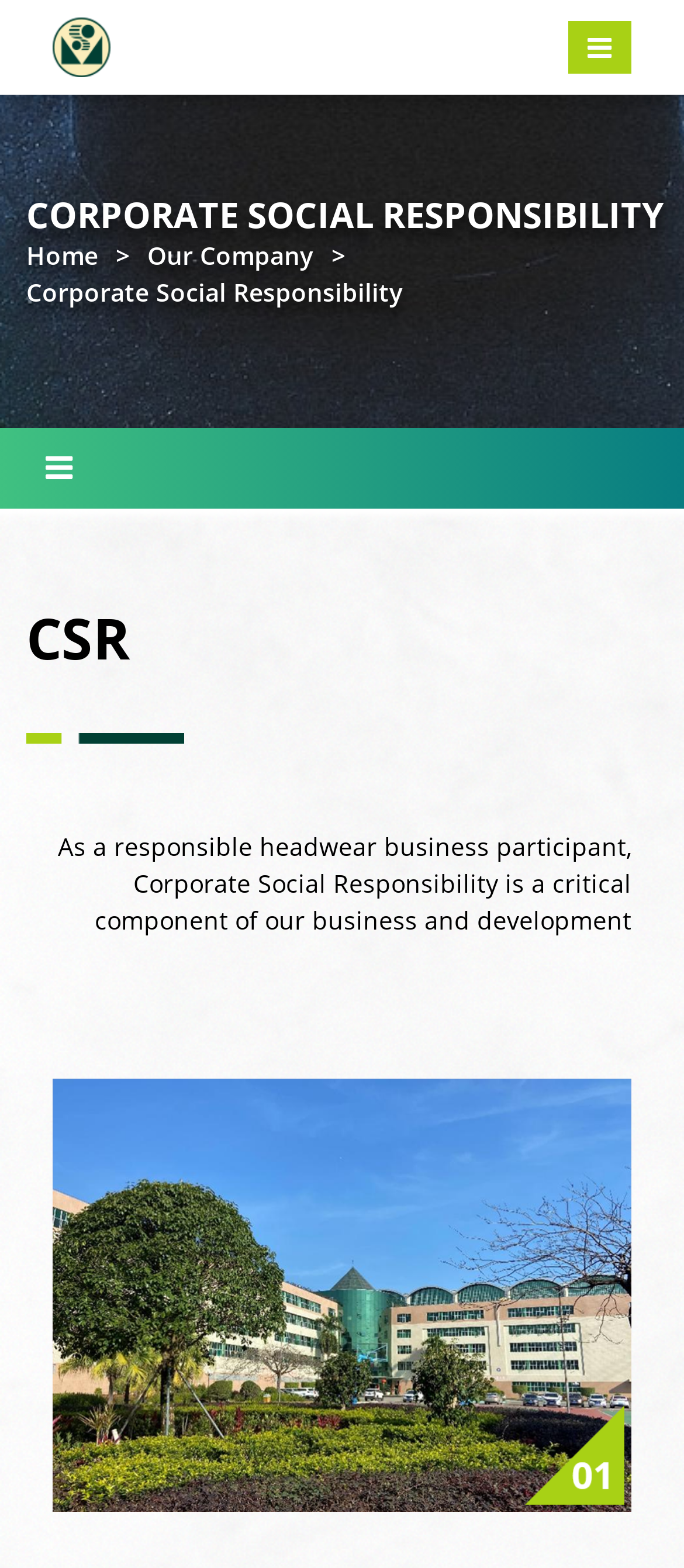What is the role of Corporate Social Responsibility in the business?
Could you please answer the question thoroughly and with as much detail as possible?

According to the StaticText element with the bounding box coordinates [0.085, 0.529, 0.923, 0.597], Corporate Social Responsibility is a critical component of the business and development.